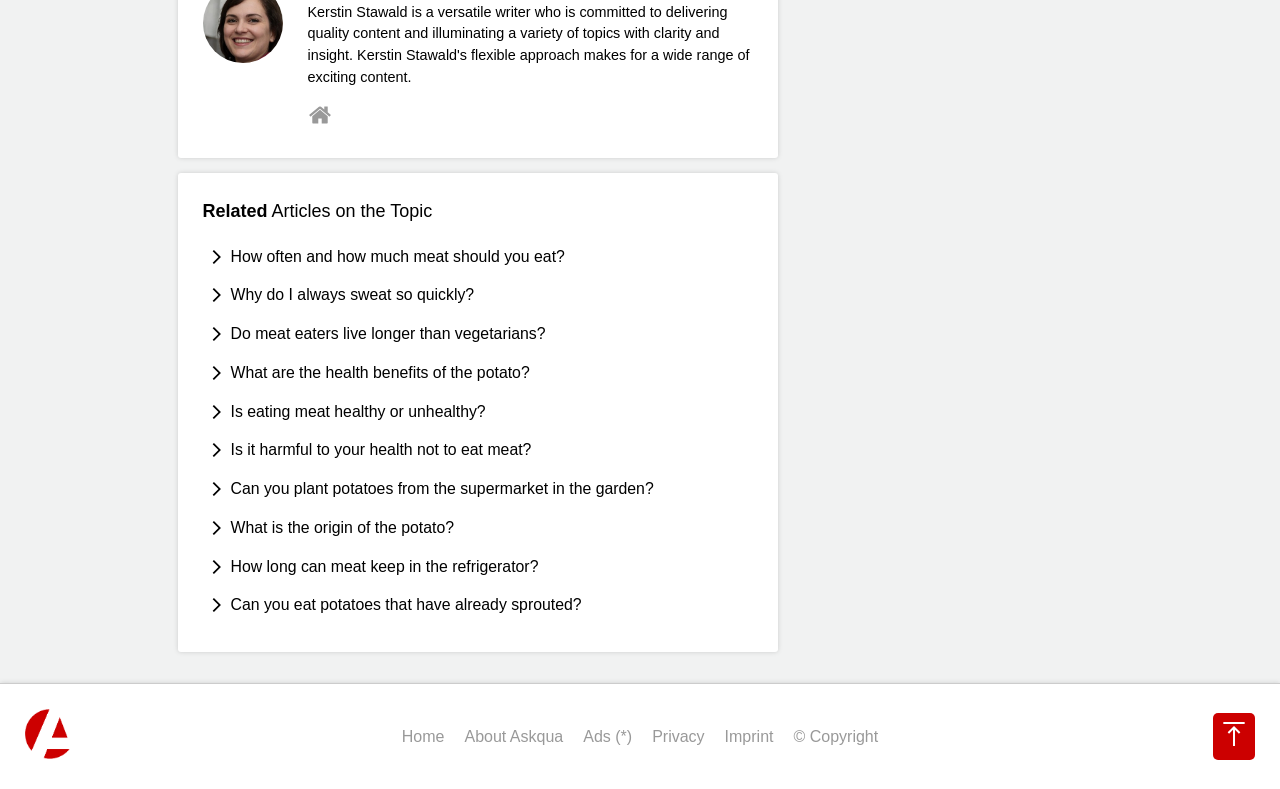Based on what you see in the screenshot, provide a thorough answer to this question: What is the position of the 'Home' link?

The webpage has a link at the bottom with the text 'Home', and its bounding box coordinates suggest that it is located at the bottom left of the webpage. This suggests that the position of the 'Home' link is bottom left.